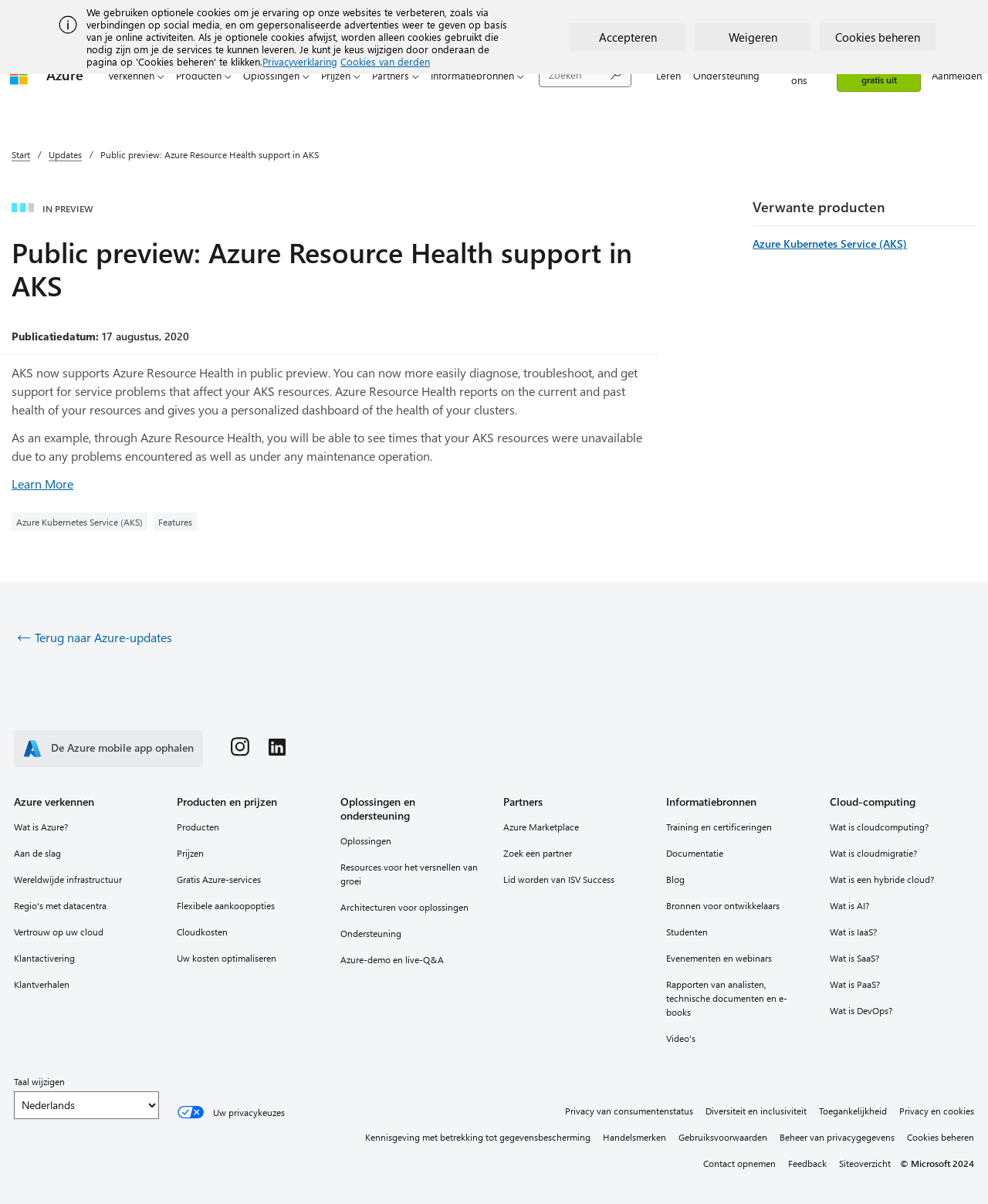Please locate the clickable area by providing the bounding box coordinates to follow this instruction: "Search on azure.com".

[0.545, 0.052, 0.639, 0.072]